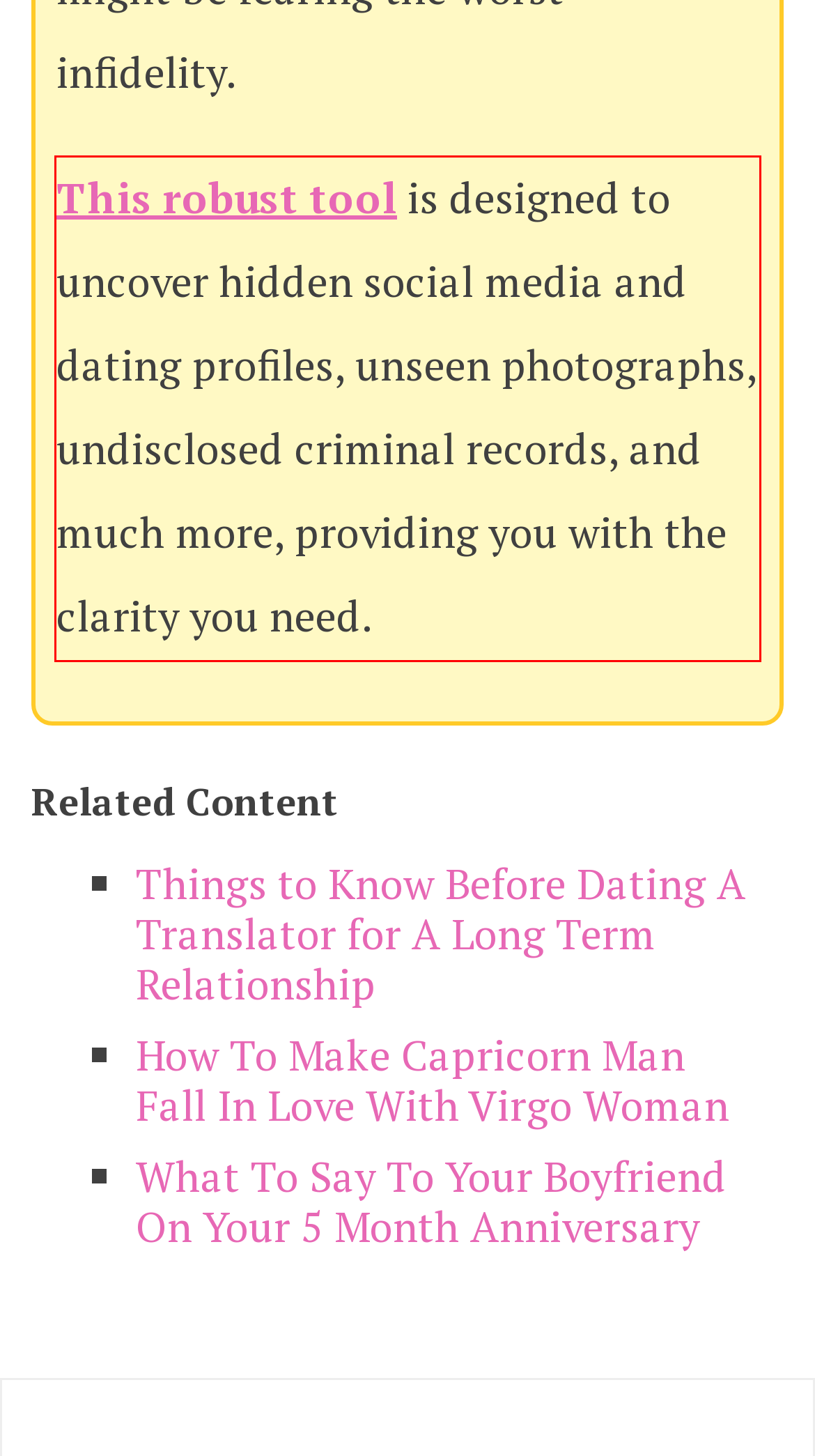You are given a screenshot with a red rectangle. Identify and extract the text within this red bounding box using OCR.

This robust tool is designed to uncover hidden social media and dating profiles, unseen photographs, undisclosed criminal records, and much more, providing you with the clarity you need.